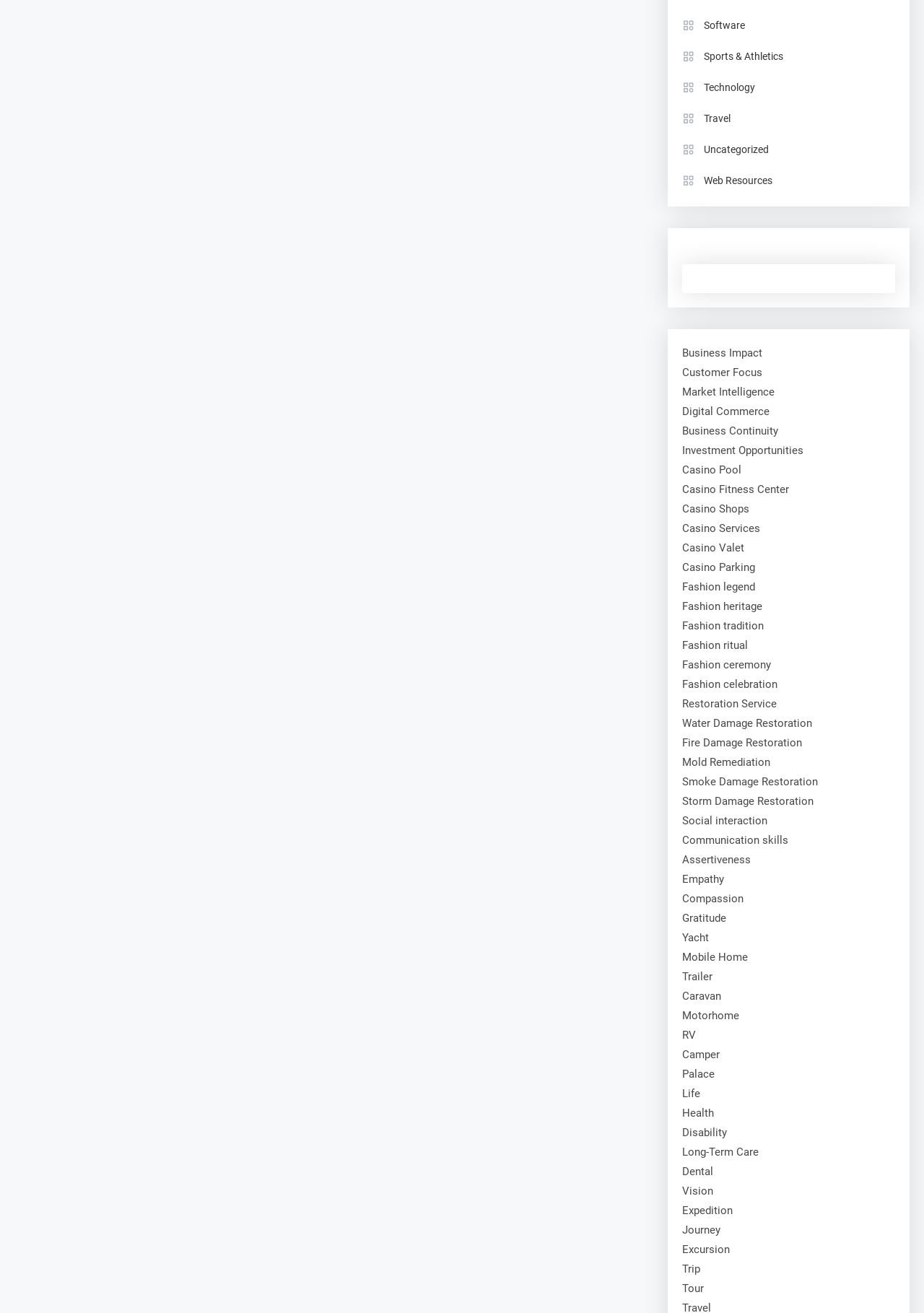Find the bounding box coordinates for the area you need to click to carry out the instruction: "Explore Business Impact". The coordinates should be four float numbers between 0 and 1, indicated as [left, top, right, bottom].

[0.738, 0.264, 0.825, 0.274]